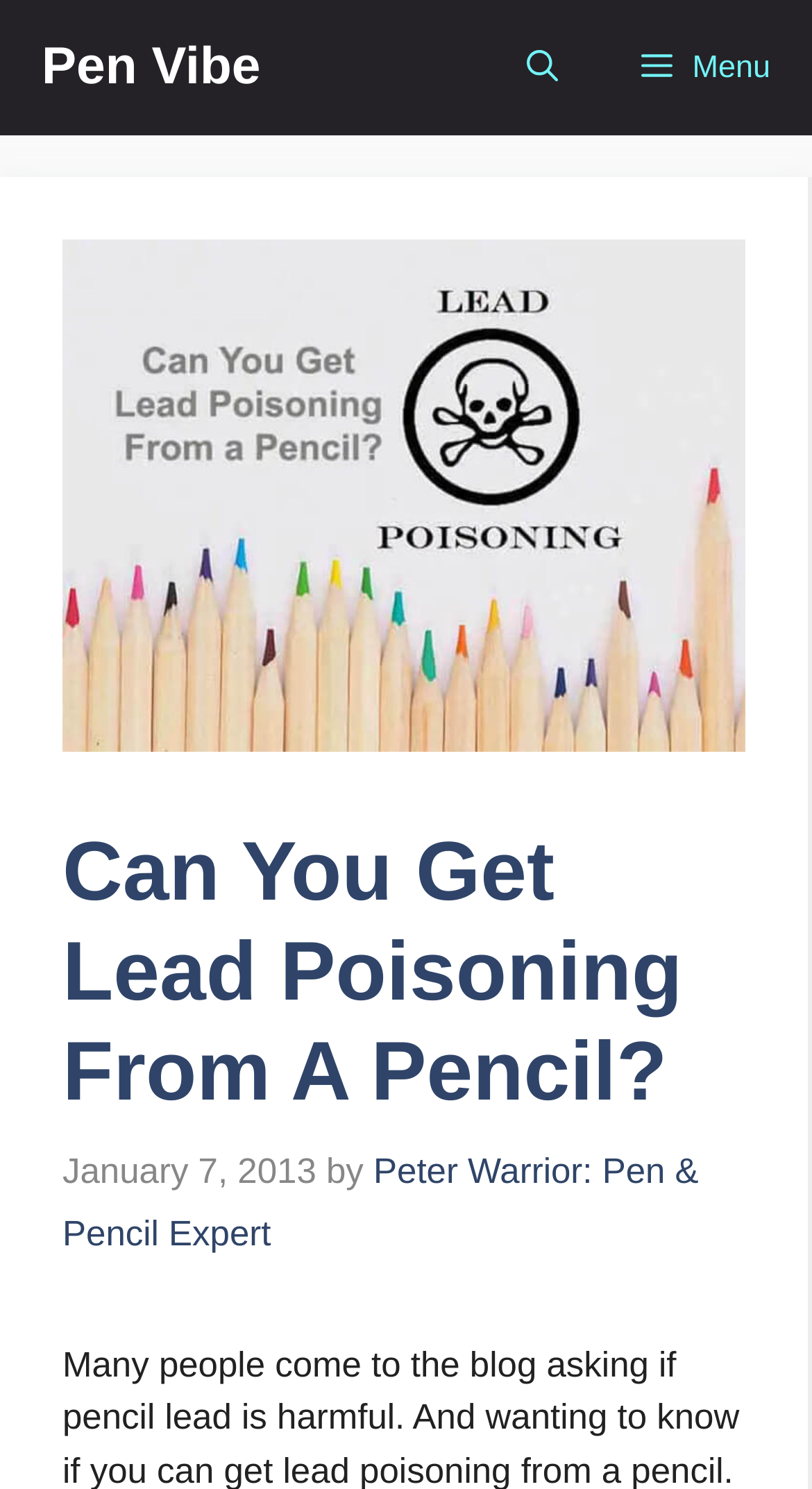What is the name of the website's primary navigation?
Please provide a single word or phrase as your answer based on the screenshot.

Primary